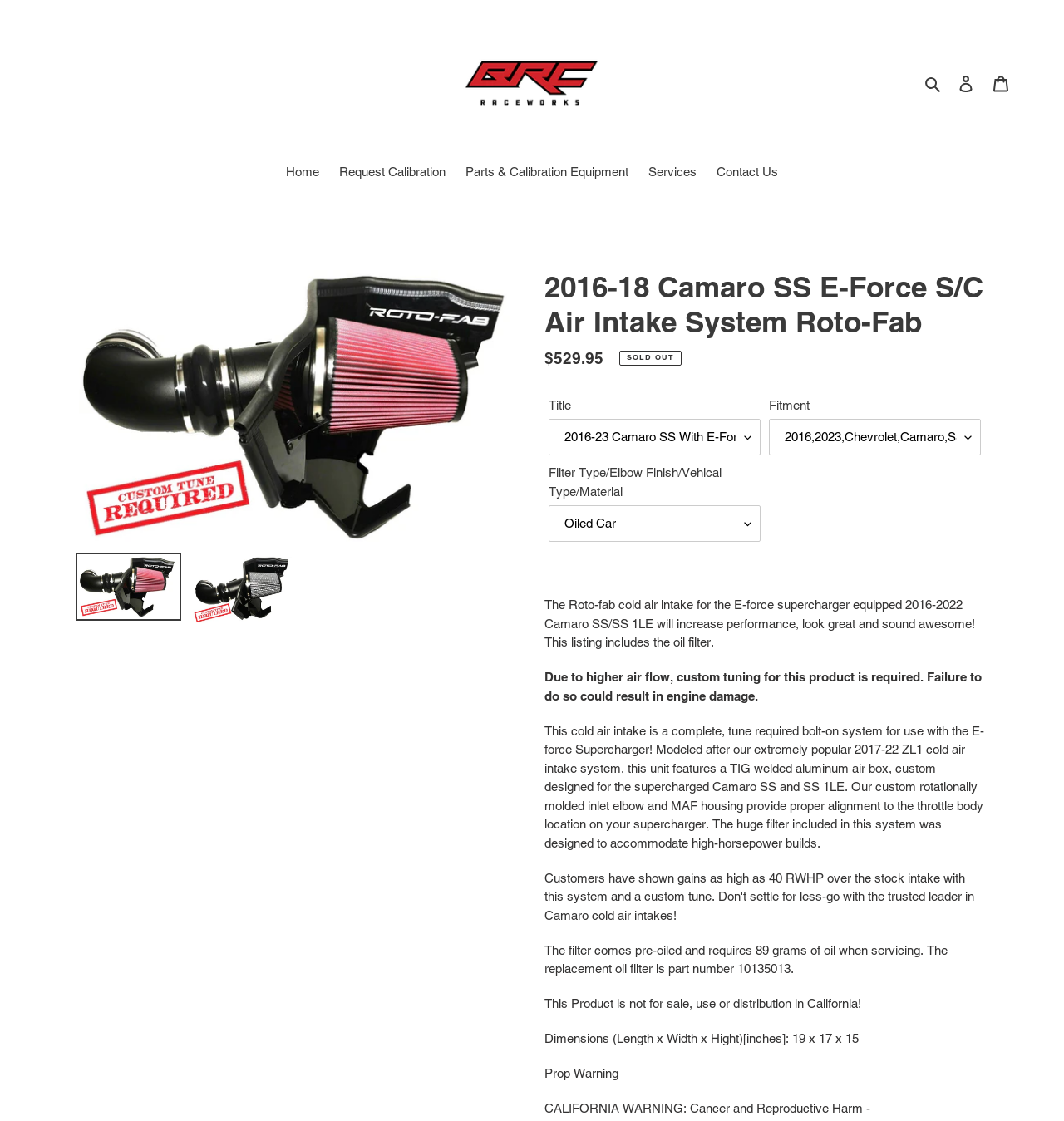Please give a succinct answer to the question in one word or phrase:
What is the price of the air intake system?

$529.95